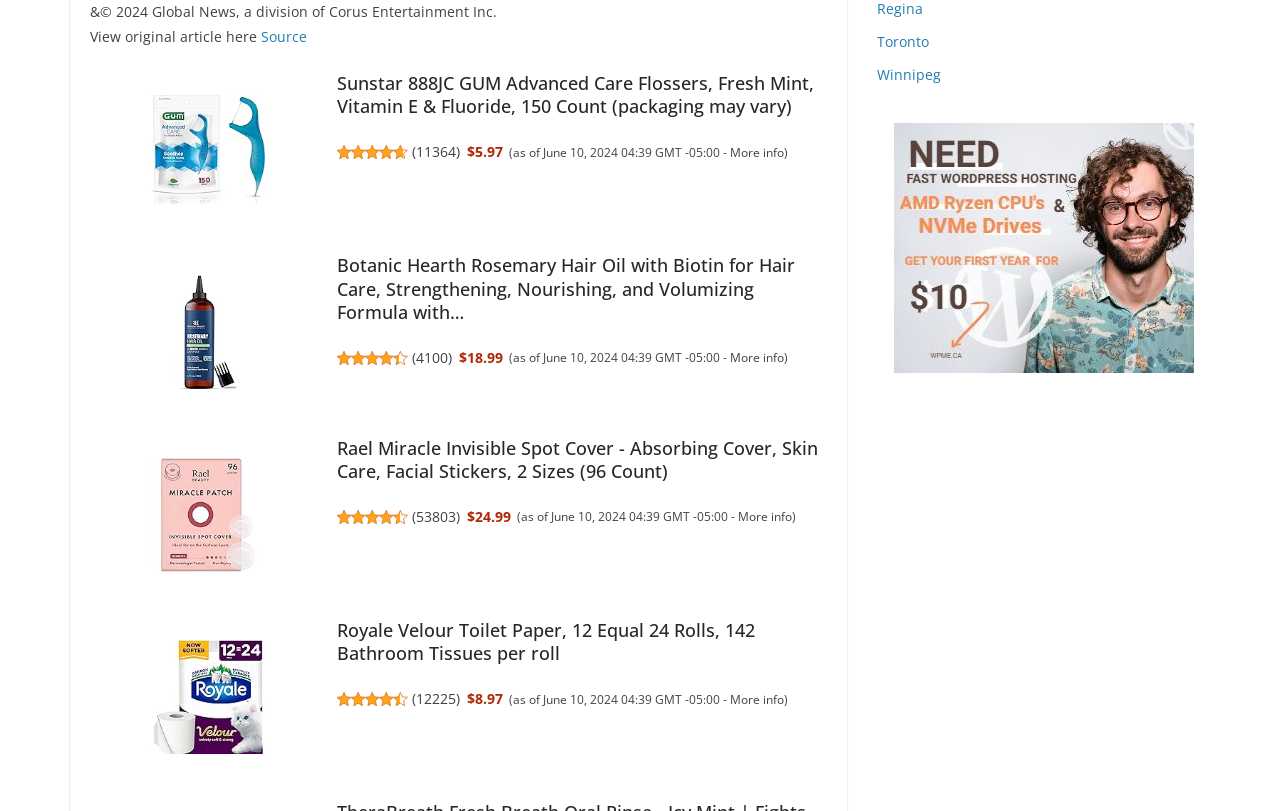Provide the bounding box coordinates of the section that needs to be clicked to accomplish the following instruction: "View original article."

[0.07, 0.033, 0.204, 0.057]